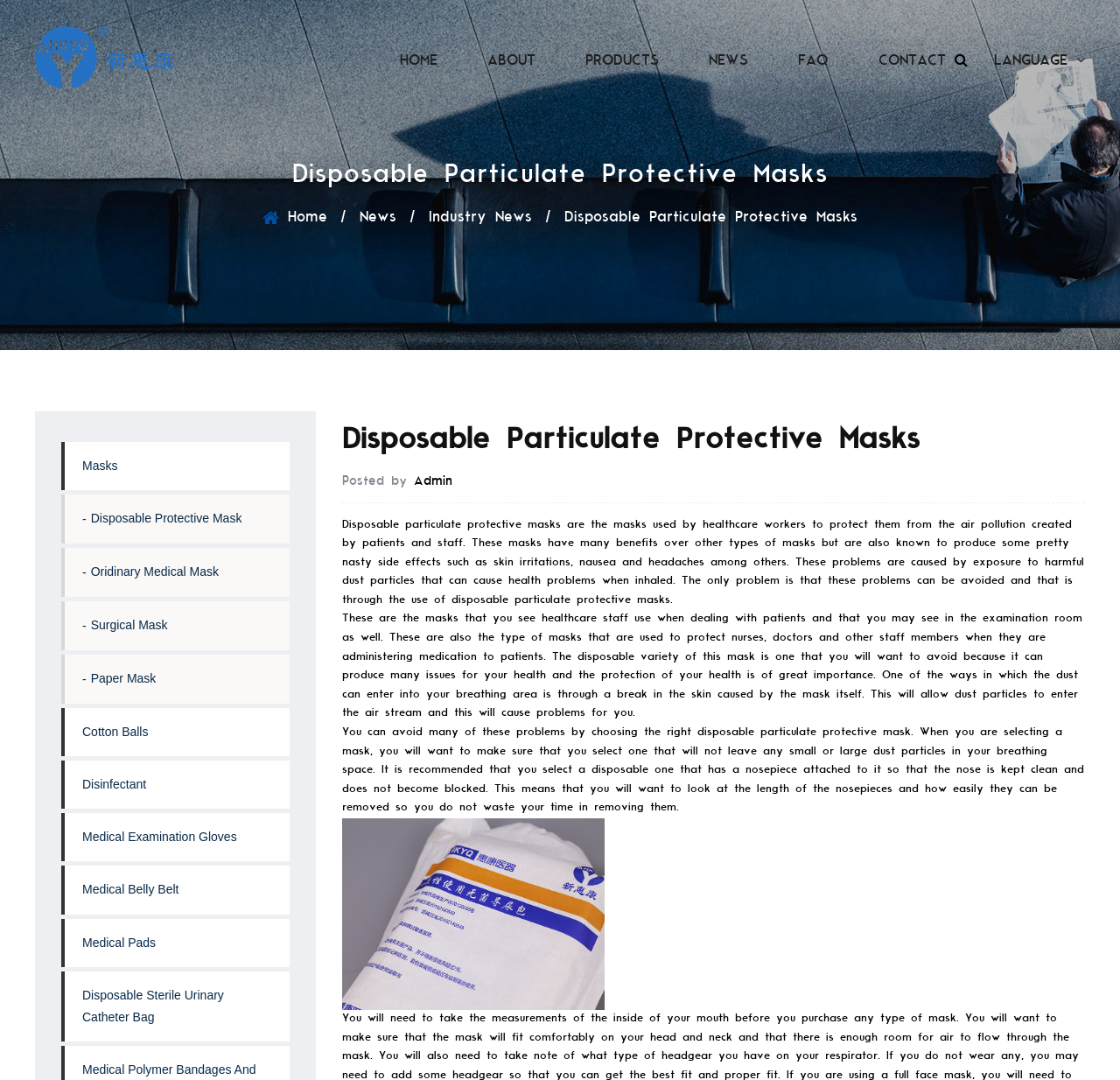Detail the webpage's structure and highlights in your description.

The webpage is about disposable particulate protective masks, specifically their use and benefits in the healthcare industry. At the top left corner, there is a link to the website "hzhkylqx.com" accompanied by a small image. To the right of this, there is a dropdown menu with options for different languages.

The main navigation menu is located at the top center of the page, with links to "HOME", "ABOUT", "PRODUCTS", "NEWS", "FAQ", and "CONTACT". Below this, there is a large heading that reads "Disposable Particulate Protective Masks".

On the left side of the page, there is a secondary navigation menu with links to various products, including "Masks", "Cotton Balls", "Disinfectant", and others. These links are arranged vertically, with the "Masks" link at the top and the "Disposable Sterile Urinary Catheter Bag" link at the bottom.

The main content of the page is divided into three sections. The first section has a heading that reads "Disposable Particulate Protective Masks" and provides an introduction to the topic. The text explains the benefits and drawbacks of using these masks, including the potential for skin irritations, nausea, and headaches.

The second section has a heading that reads "Posted by Admin" and continues to discuss the use of disposable particulate protective masks in healthcare settings. The text describes how these masks are used to protect healthcare workers from air pollution and how they can cause problems if not used properly.

The third section provides more information on how to choose the right disposable particulate protective mask, including the importance of selecting a mask with a nosepiece to keep the nose clean and unblocked.

At the bottom of the page, there is a large image that takes up about half of the page width.